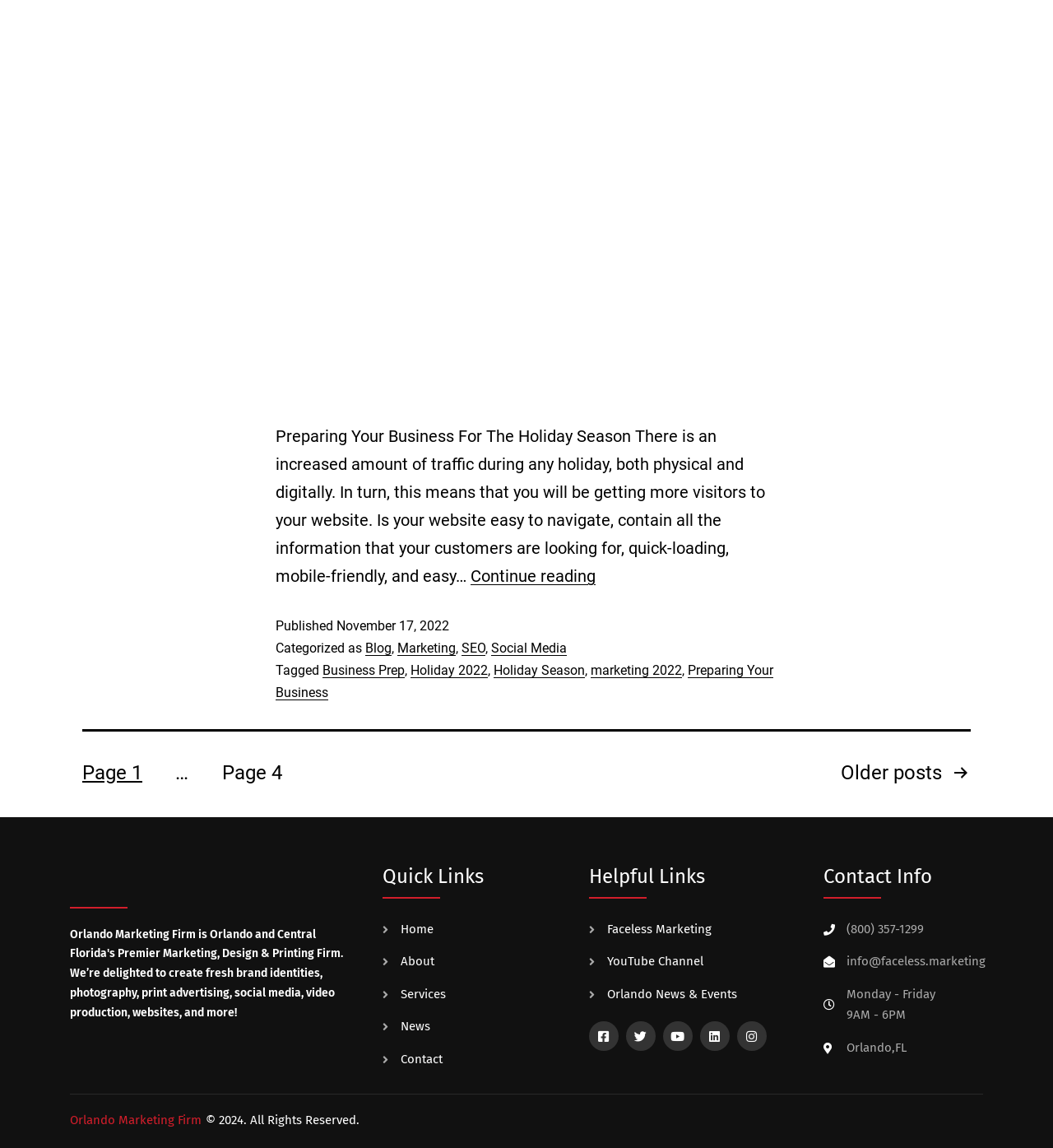Highlight the bounding box coordinates of the element you need to click to perform the following instruction: "Read the blog post about preparing your business for the holiday season."

[0.447, 0.493, 0.566, 0.51]